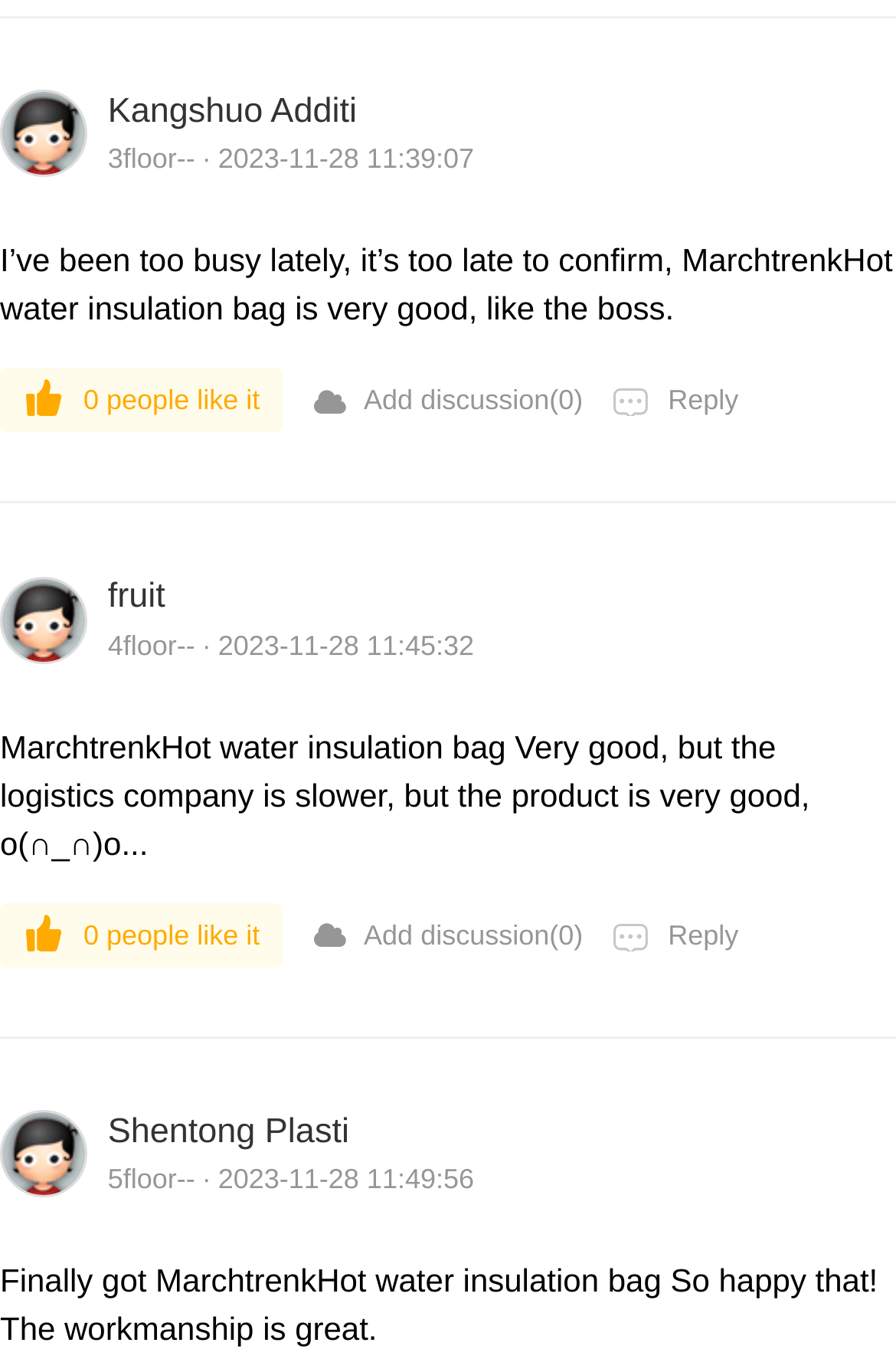Identify and provide the bounding box coordinates of the UI element described: "Add discussion(0)". The coordinates should be formatted as [left, top, right, bottom], with each number being a float between 0 and 1.

[0.35, 0.678, 0.651, 0.708]